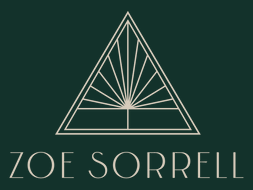Break down the image and provide a full description, noting any significant aspects.

The image features an elegant logo for Zoe Sorrell, characterized by its minimalist design. The logo consists of a stylized triangular shape with intricate lines radiating from a central point, resembling a sunburst or a tree, which conveys a sense of creativity and inspiration. Below the triangular emblem, the text "ZOE SORRELL" is displayed in a sophisticated typeface, adding to the logo's refined aesthetic. The background is deep green, providing a striking contrast to the light-colored emblem and text, enhancing the overall visual appeal. This logo effectively represents Zoe Sorrell's artistic identity and professional brand as a flutist, poet, author, and educator.